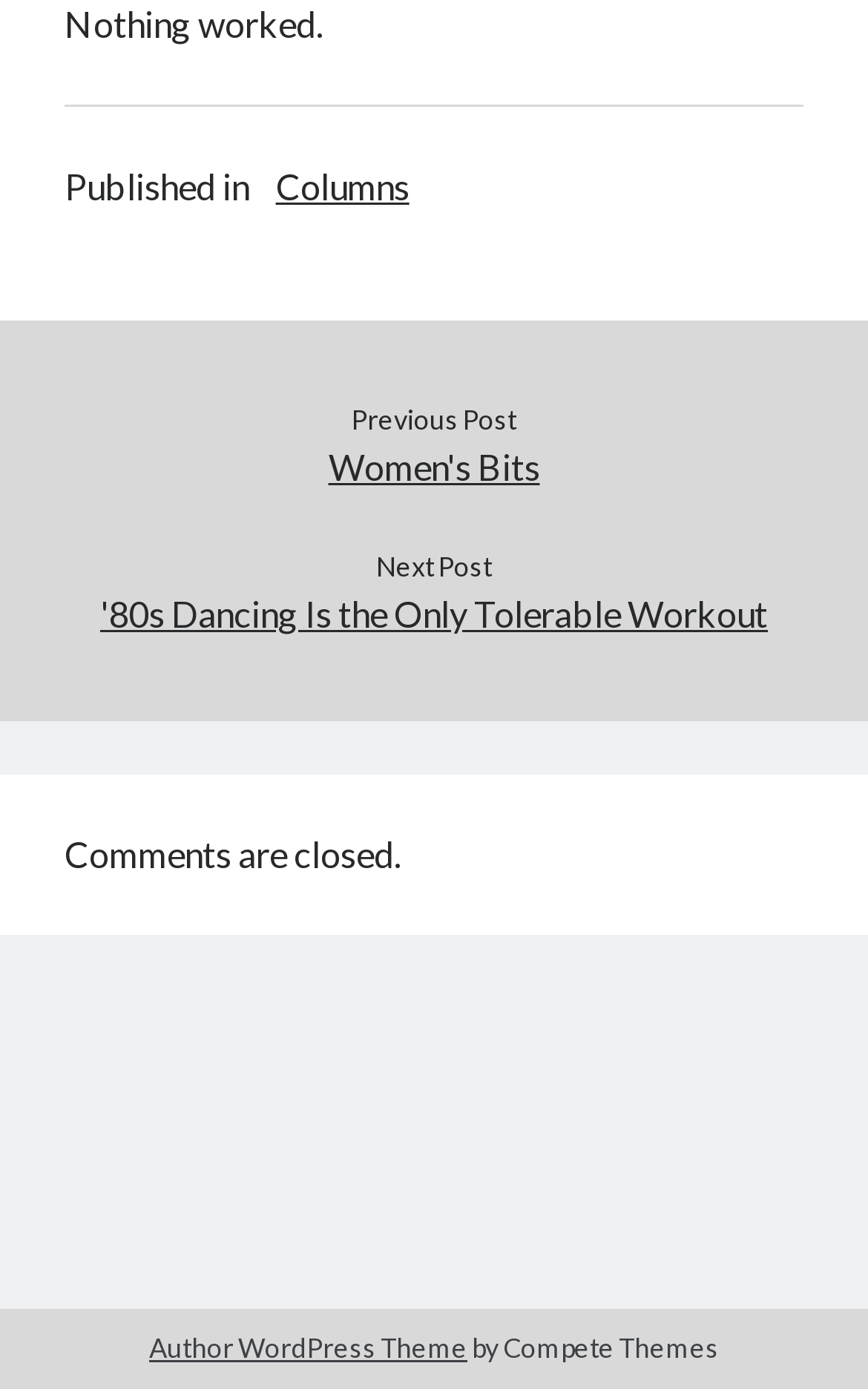Respond to the following query with just one word or a short phrase: 
What is the theme of the website?

Author WordPress Theme